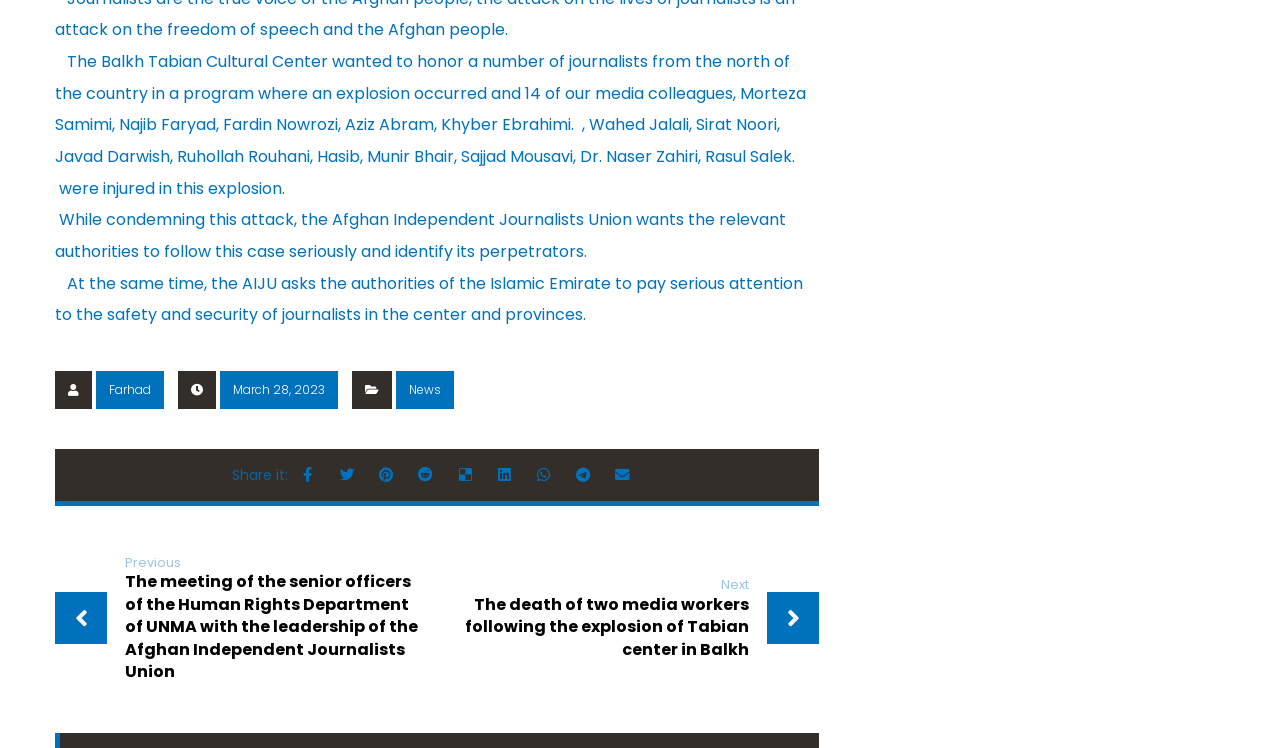Kindly respond to the following question with a single word or a brief phrase: 
How many related posts are there?

3